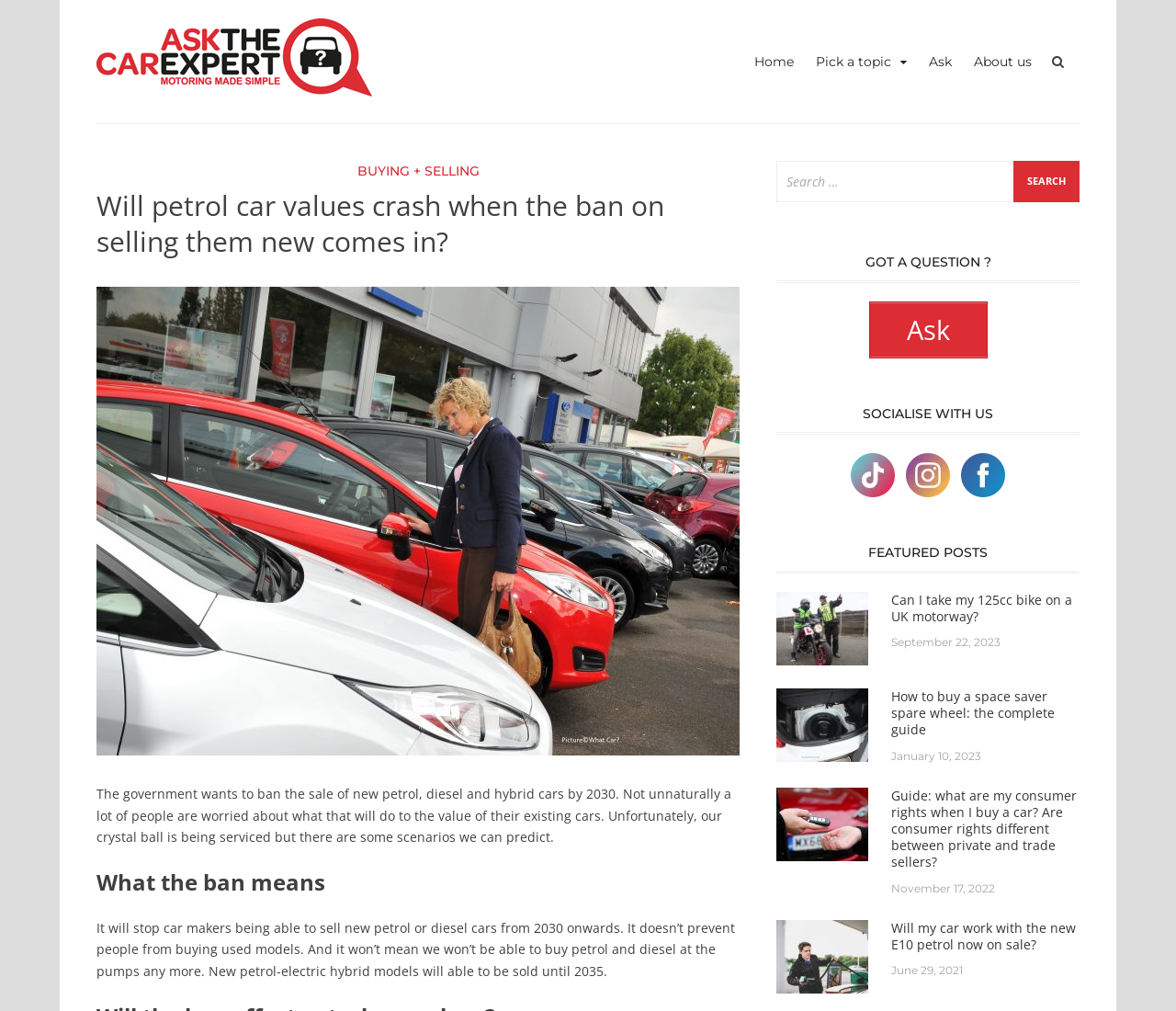Using the provided description: "alt="ask the car expert logo"", find the bounding box coordinates of the corresponding UI element. The output should be four float numbers between 0 and 1, in the format [left, top, right, bottom].

[0.082, 0.047, 0.316, 0.064]